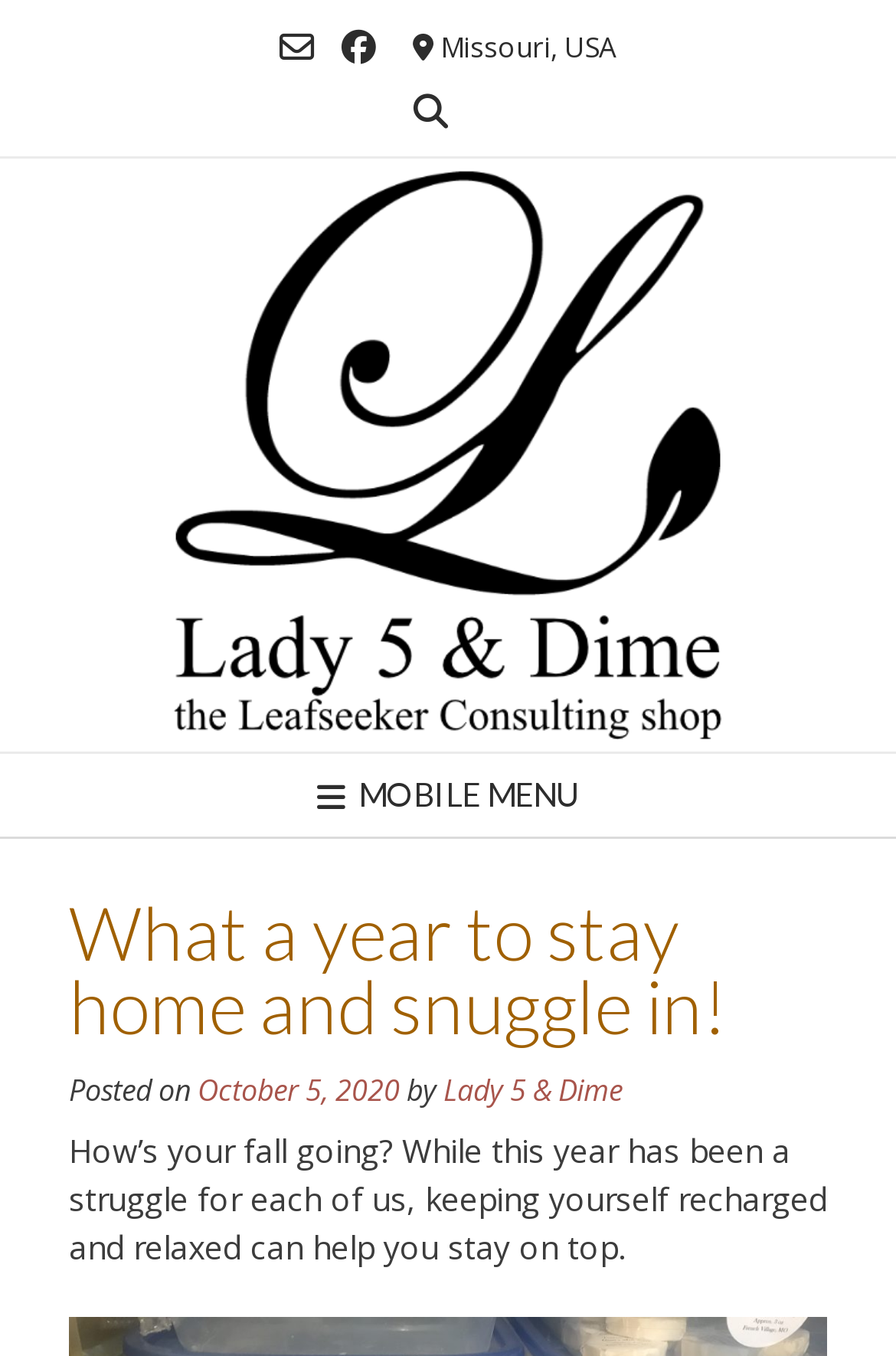Give an in-depth explanation of the webpage layout and content.

The webpage appears to be a blog post from Lady 5 & Dime, with the title "What a year to stay home and snuggle in!". At the top left corner, there are two social media links, represented by icons. To the right of these icons, the text "Missouri, USA" is displayed. Below this, there is a button with an icon, and a link to "Lady 5 & Dime" with an accompanying image.

On the left side of the page, there is a mobile menu button with an icon. When expanded, it reveals a header section with the title of the blog post, "What a year to stay home and snuggle in!", in a larger font. Below this, there is a section with the post's metadata, including the text "Posted on", a link to the date "October 5, 2020", and the author's name, "Lady 5 & Dime".

The main content of the blog post starts below this section, with a paragraph of text that begins with "How’s your fall going?". The text discusses the importance of staying relaxed and recharged during difficult times.